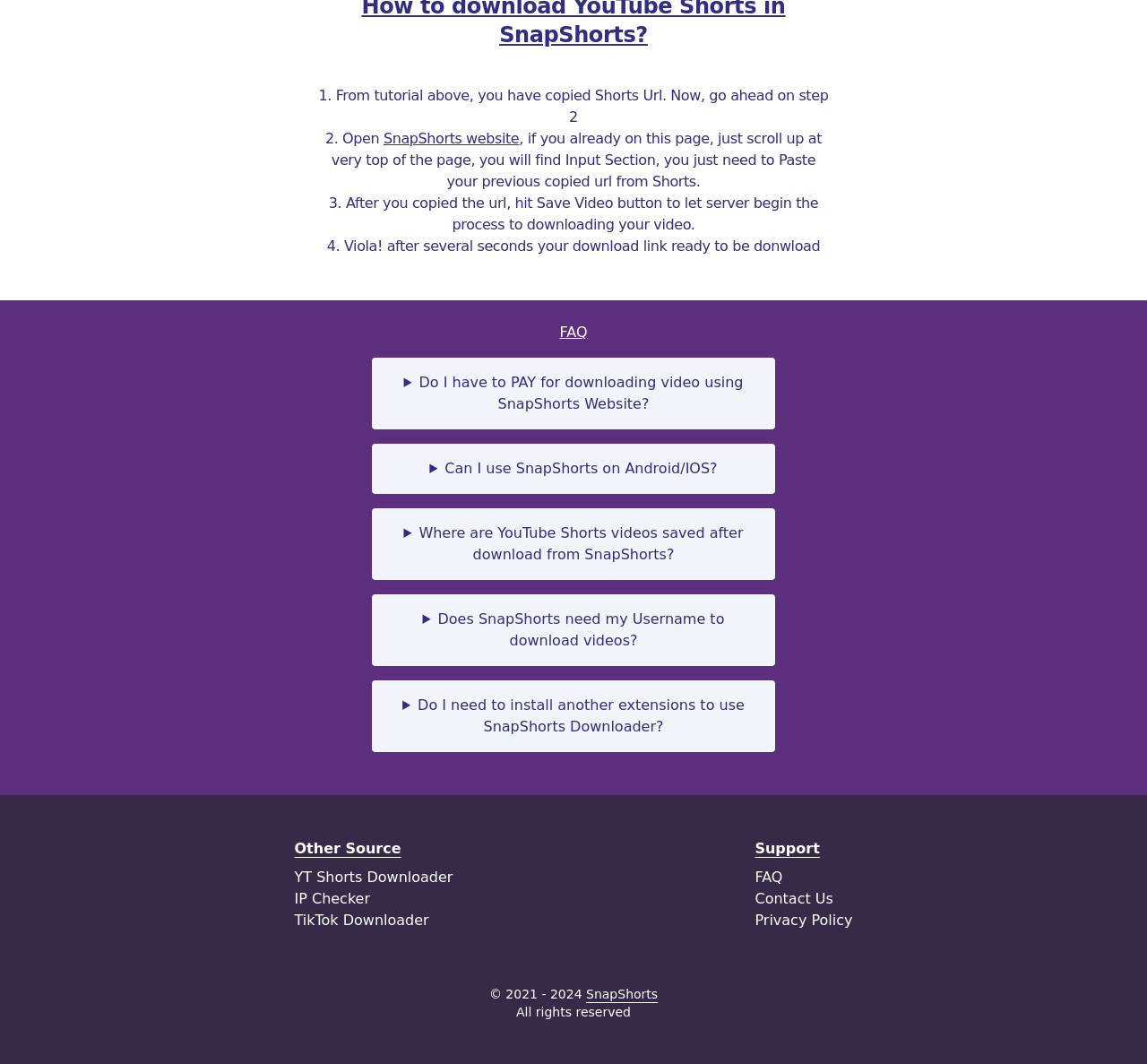Please identify the coordinates of the bounding box that should be clicked to fulfill this instruction: "Go to SnapShorts".

[0.511, 0.928, 0.574, 0.941]